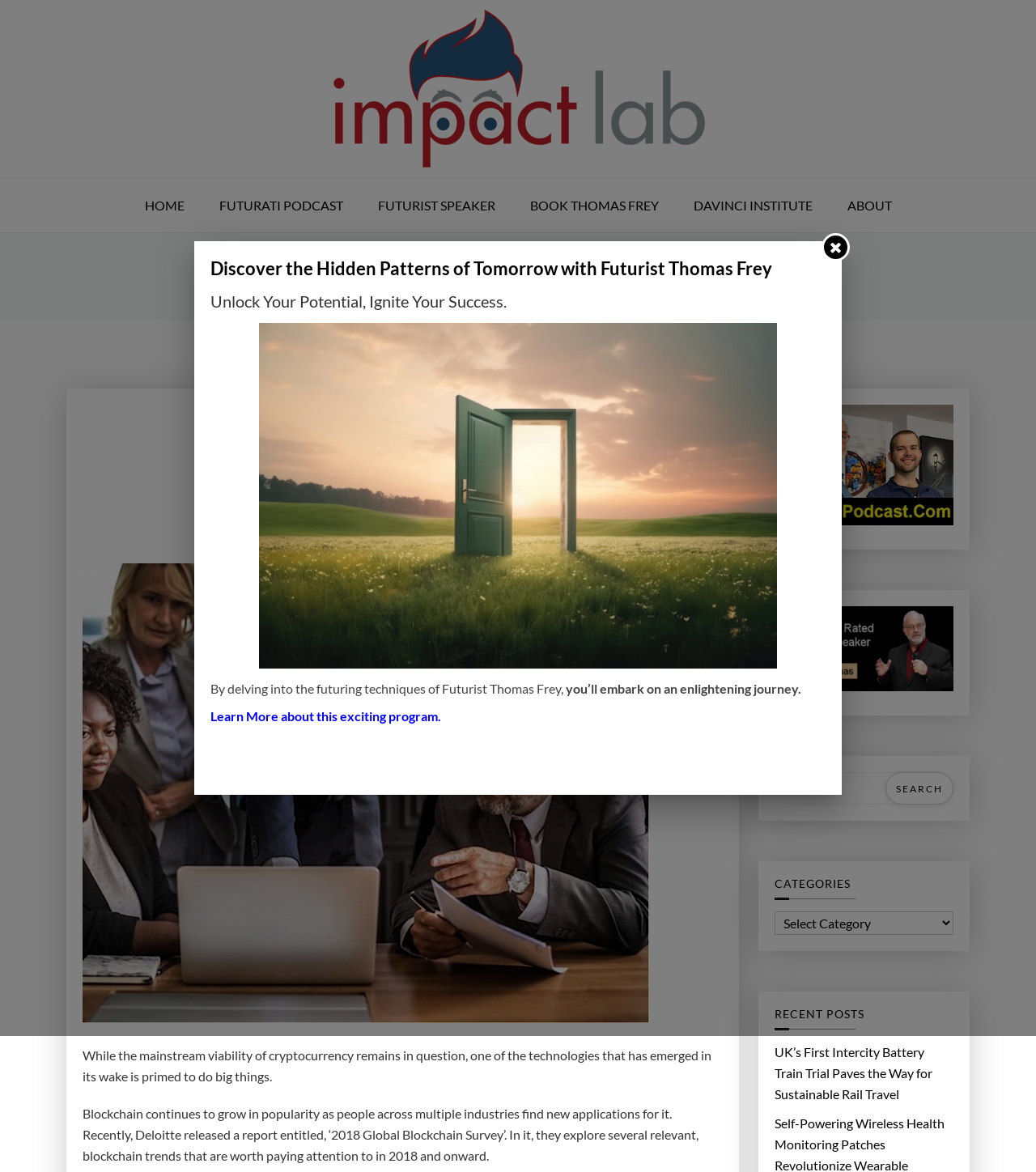Please specify the bounding box coordinates for the clickable region that will help you carry out the instruction: "View the 'IMPACT LAB' page".

[0.439, 0.237, 0.505, 0.255]